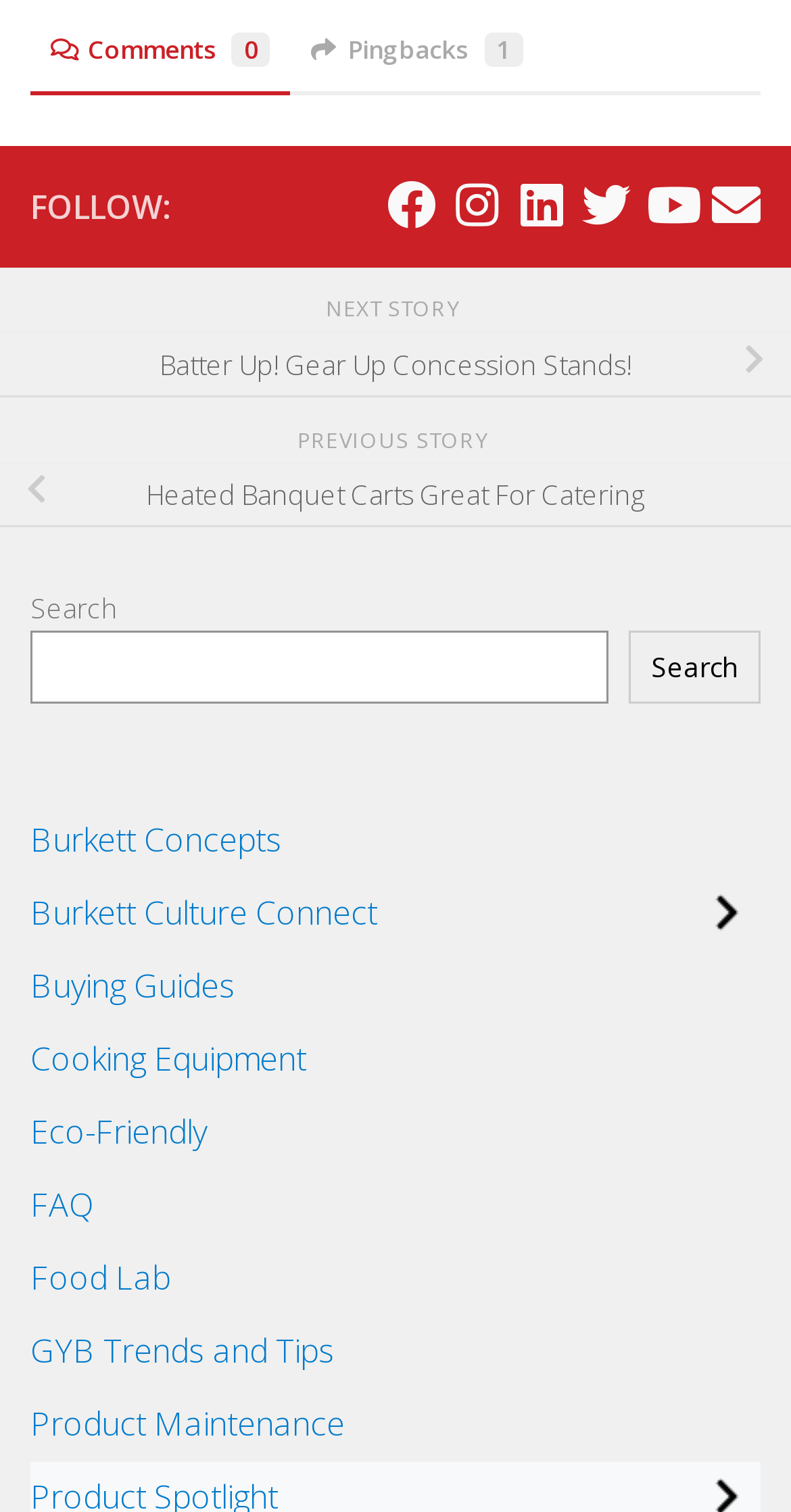Identify the bounding box of the HTML element described as: "Burkett Concepts".

[0.038, 0.533, 0.356, 0.58]